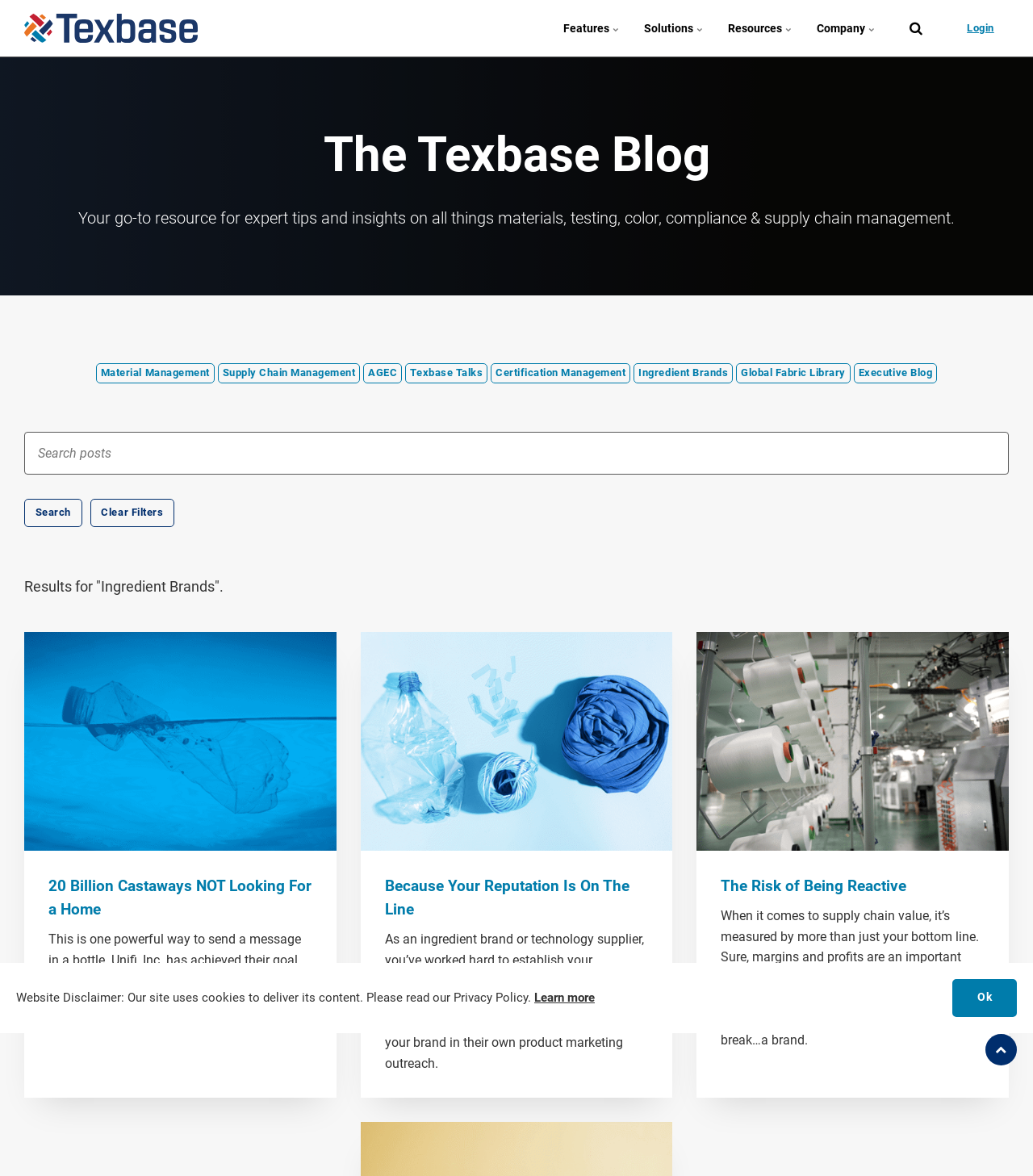Find the bounding box coordinates of the element to click in order to complete this instruction: "Read the article '20 Billion Castaways NOT Looking For a Home'". The bounding box coordinates must be four float numbers between 0 and 1, denoted as [left, top, right, bottom].

[0.023, 0.537, 0.326, 0.723]